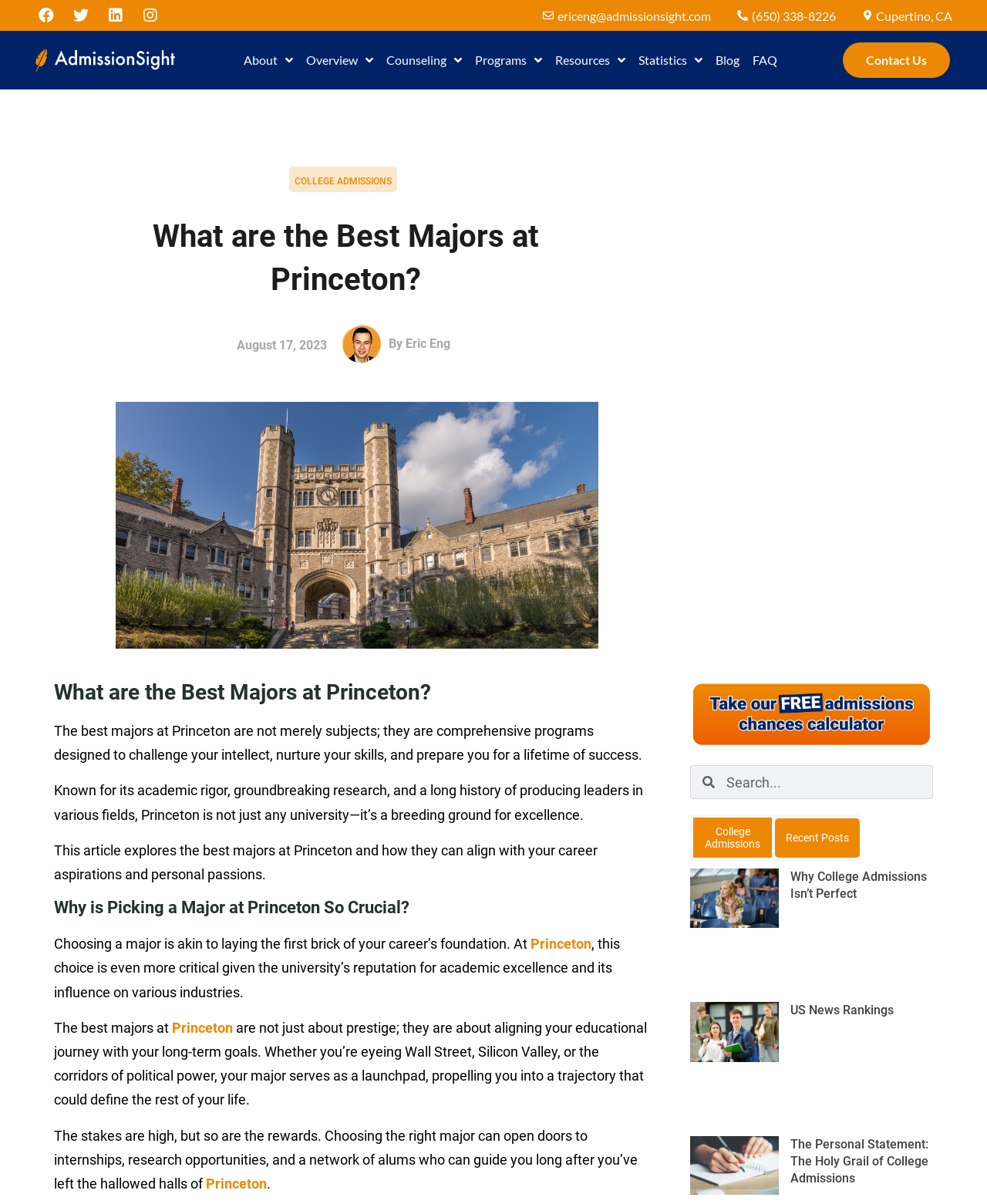Highlight the bounding box coordinates of the element you need to click to perform the following instruction: "Click the Facebook link."

[0.031, 0.0, 0.062, 0.026]